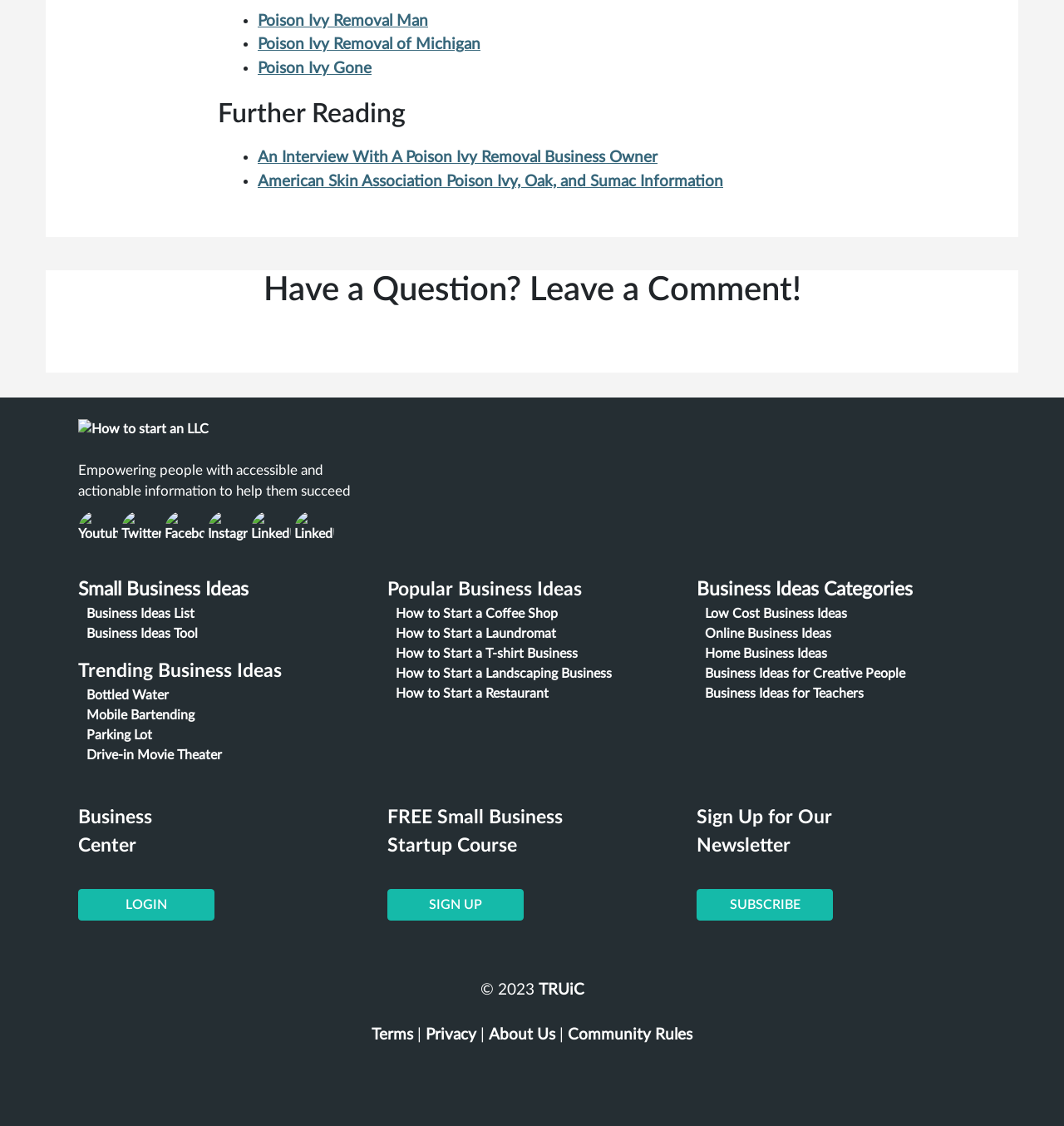How many social media links are there?
Based on the image content, provide your answer in one word or a short phrase.

5